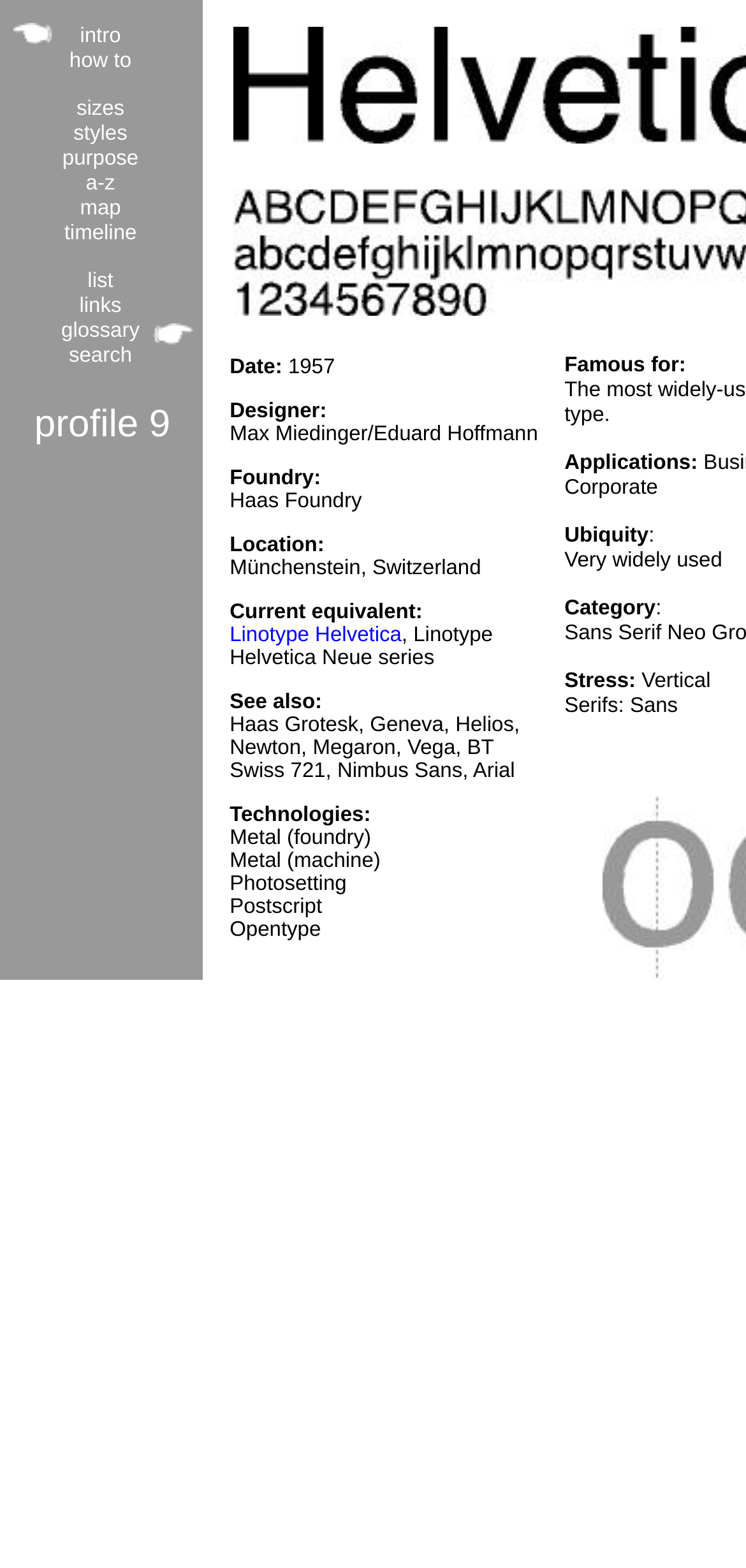Locate the bounding box coordinates of the UI element described by: "glossary". The bounding box coordinates should consist of four float numbers between 0 and 1, i.e., [left, top, right, bottom].

[0.082, 0.204, 0.187, 0.218]